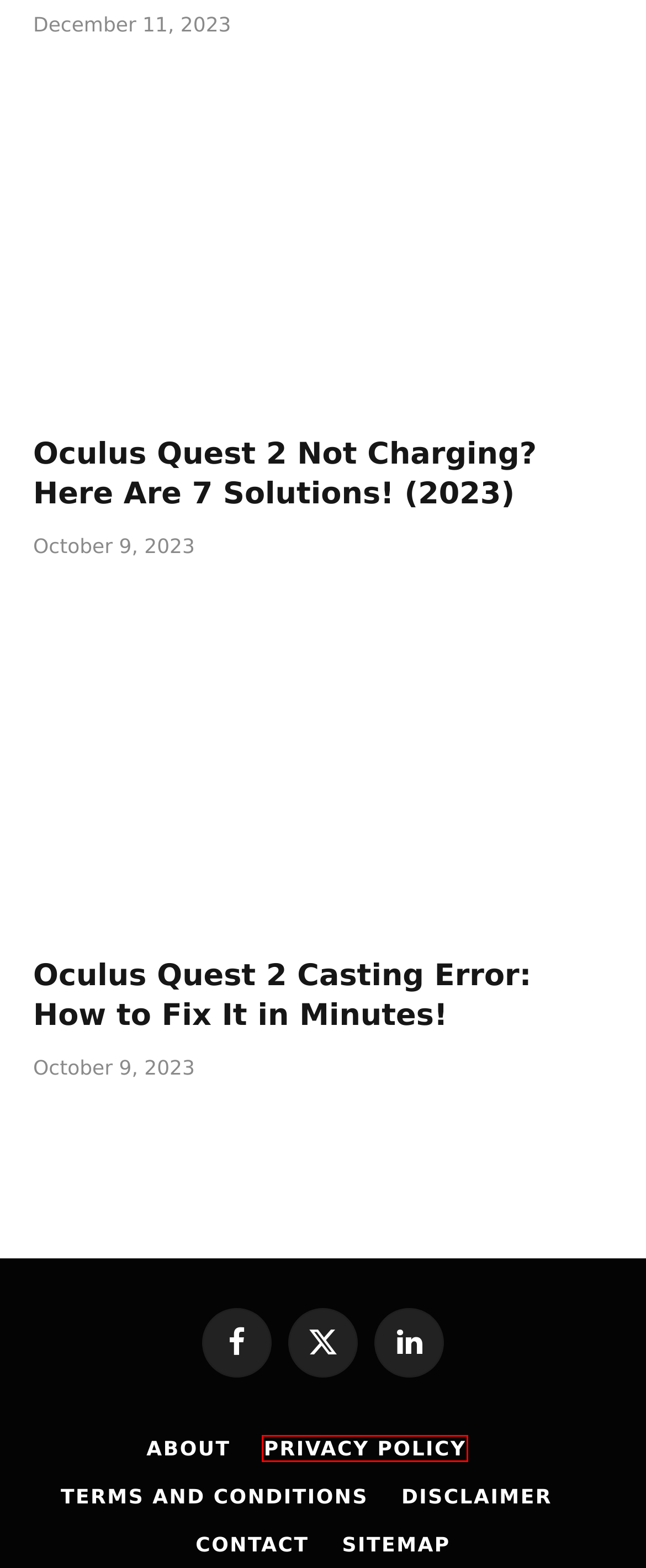Given a screenshot of a webpage with a red bounding box highlighting a UI element, determine which webpage description best matches the new webpage that appears after clicking the highlighted element. Here are the candidates:
A. Privacy Policy - Tech Infest
B. Terms and Conditions - Tech Infest
C. Index - Tech Infest
D. Oculus Quest 2 Casting Error: How to Fix It in Minutes!
E. Driver Easy ® | Windows Driver Updater
F. Contact - Tech Infest
G. Disclaimer - Tech Infest
H. Oculus Quest 2 Not Charging? Here Are 7 Solutions! (2024)

A